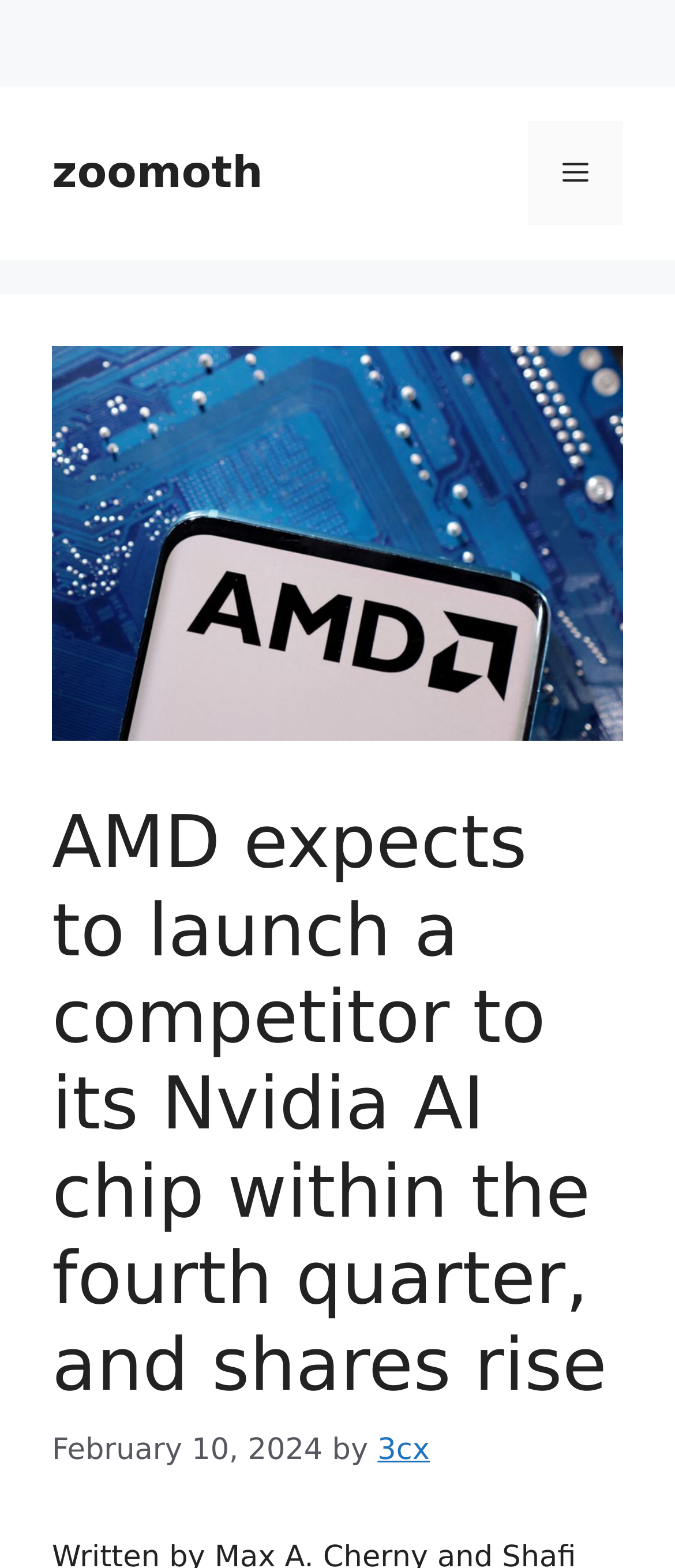Who is the author of the article?
Respond with a short answer, either a single word or a phrase, based on the image.

Max A. Cherny and Shafi Mehta